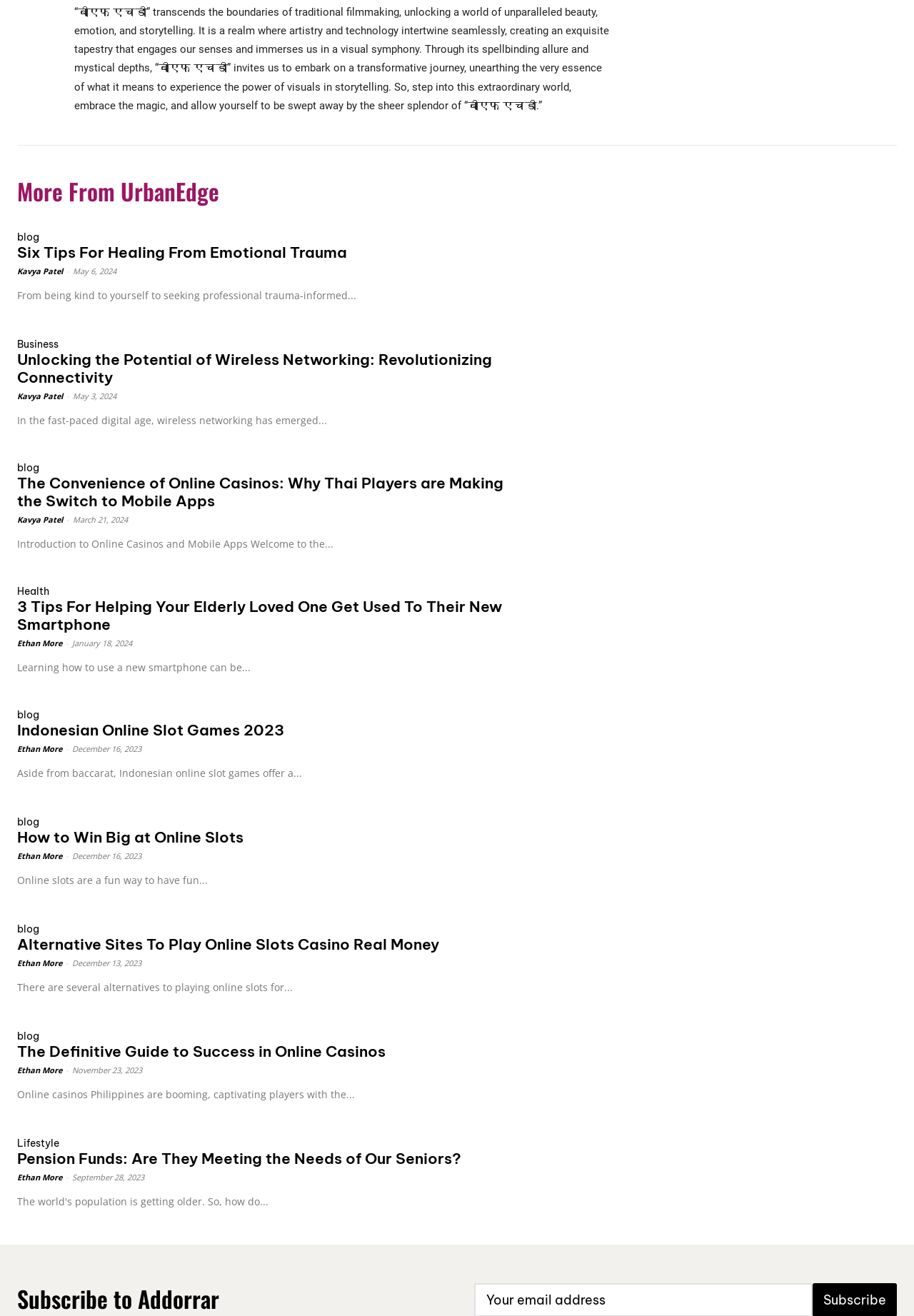Identify the bounding box coordinates for the region to click in order to carry out this instruction: "Click on 'Six Tips For Healing From Emotional Trauma'". Provide the coordinates using four float numbers between 0 and 1, formatted as [left, top, right, bottom].

[0.553, 0.169, 0.731, 0.231]